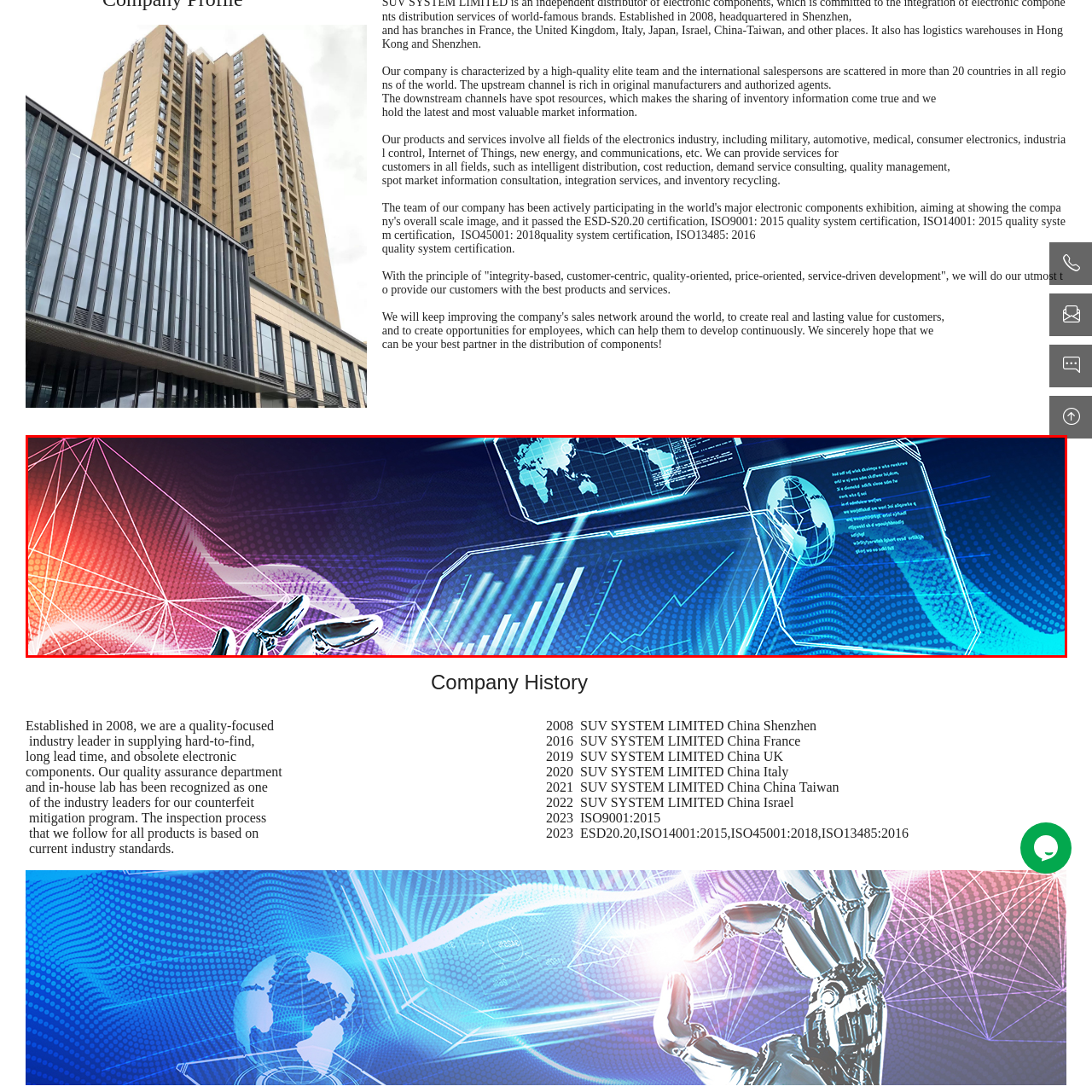Focus on the content inside the red-outlined area of the image and answer the ensuing question in detail, utilizing the information presented: What type of data is displayed on the holographic screens?

The holographic screens display intricate data visualizations, including global maps and analytical charts, which imply a focus on data management and analysis.